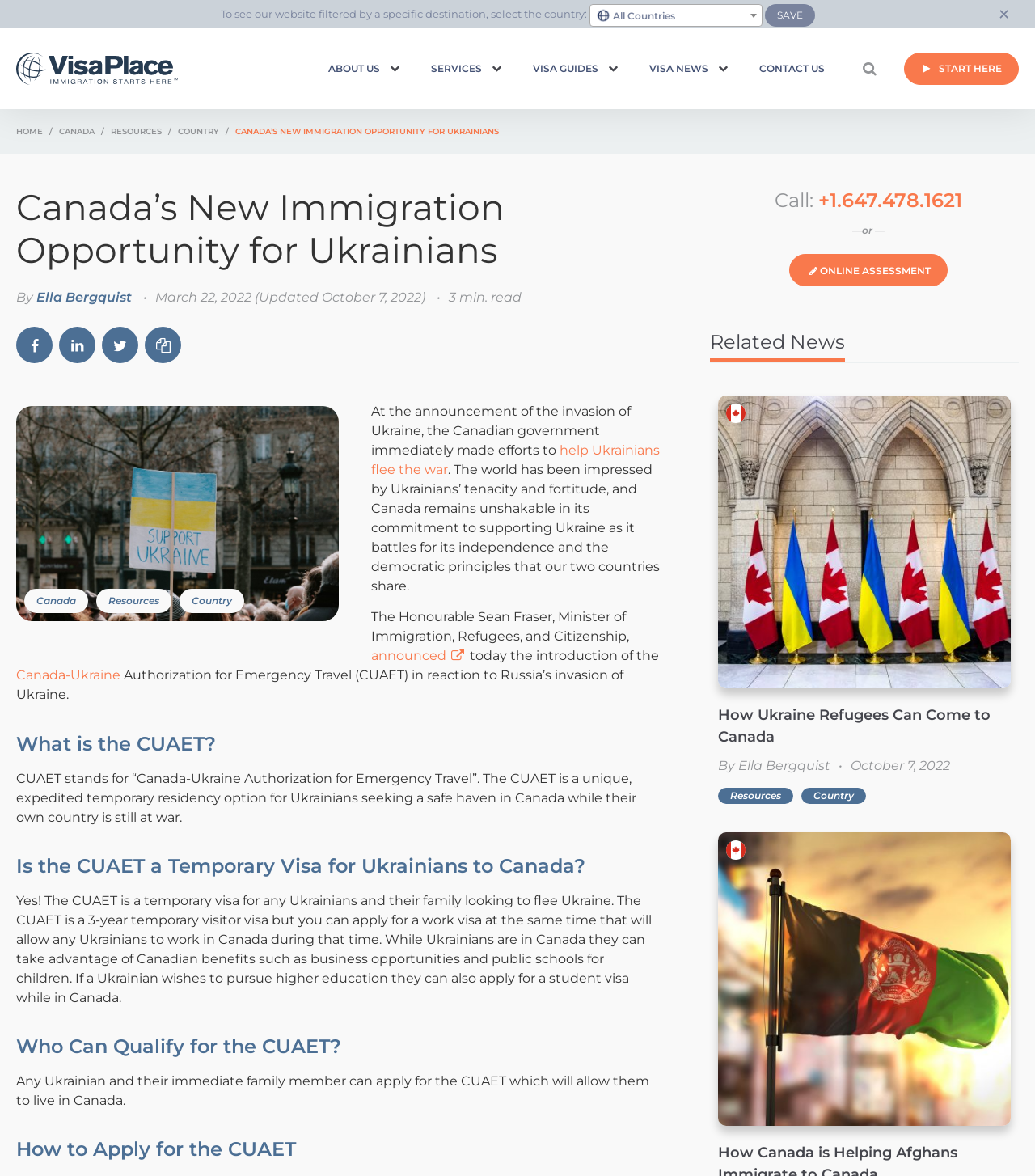How long is the CUAET visa valid for?
Based on the screenshot, respond with a single word or phrase.

3 years